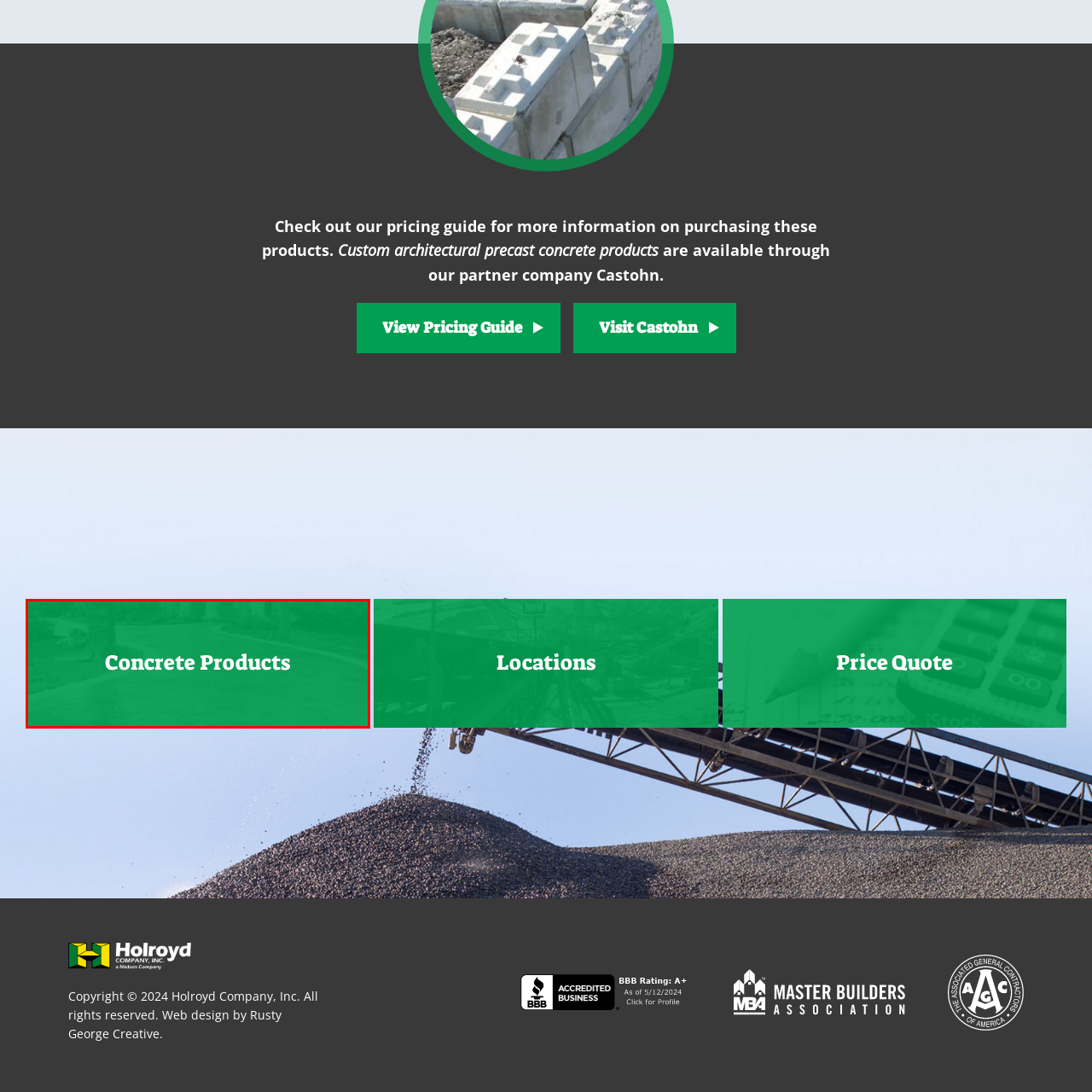Elaborate on the contents of the image highlighted by the red boundary in detail.

The image prominently features the phrase "Concrete Products" displayed in bold font against a green overlay, suggesting an emphasis on the theme of construction and durability. Behind the text, there is a subtle view of a concrete driveway, highlighting the application of the concrete products being referenced. This visual context relates to the overall theme of custom architectural precast concrete products available through the company, inviting viewers to explore more about these offerings.